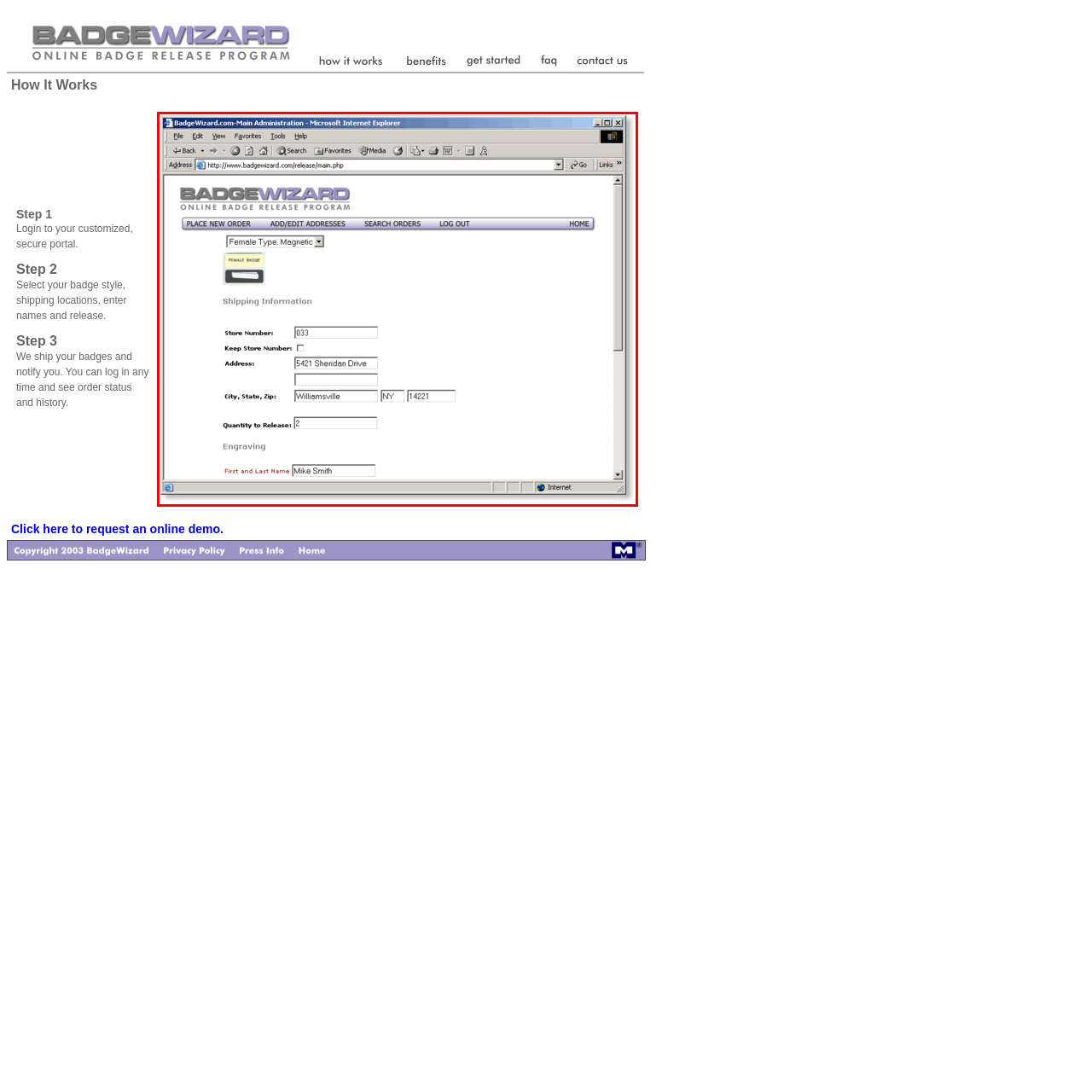What is the address specified for shipping?
Look closely at the image contained within the red bounding box and answer the question in detail, using the visual information present.

The address specified for shipping can be found in the fields for essential shipping information, which includes the specific location '5421 Sheridan Drive', 'City, State, Zip' specified as 'Williamsville, NY 14221'.